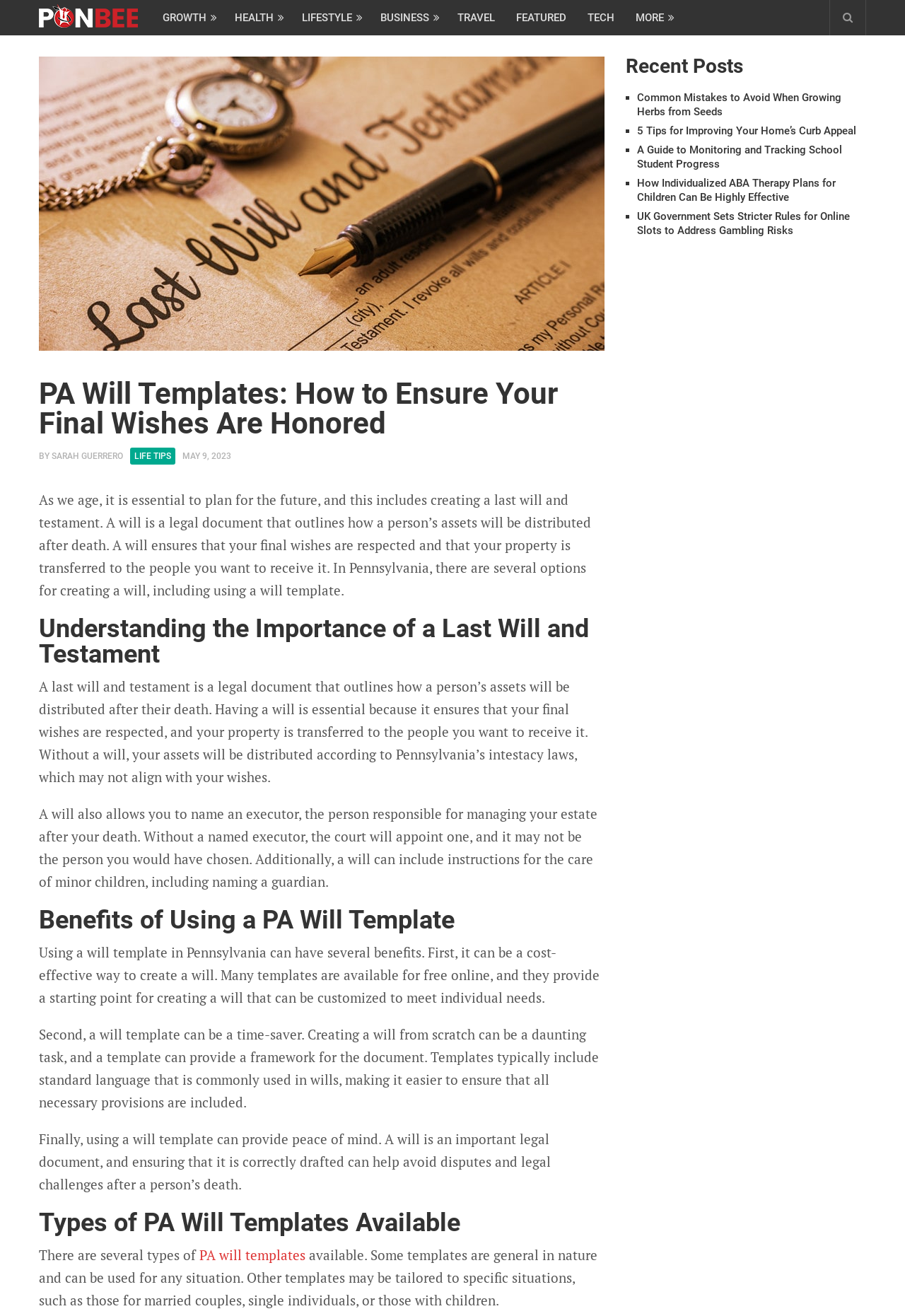Please answer the following question using a single word or phrase: 
What is the purpose of a will?

To distribute assets after death